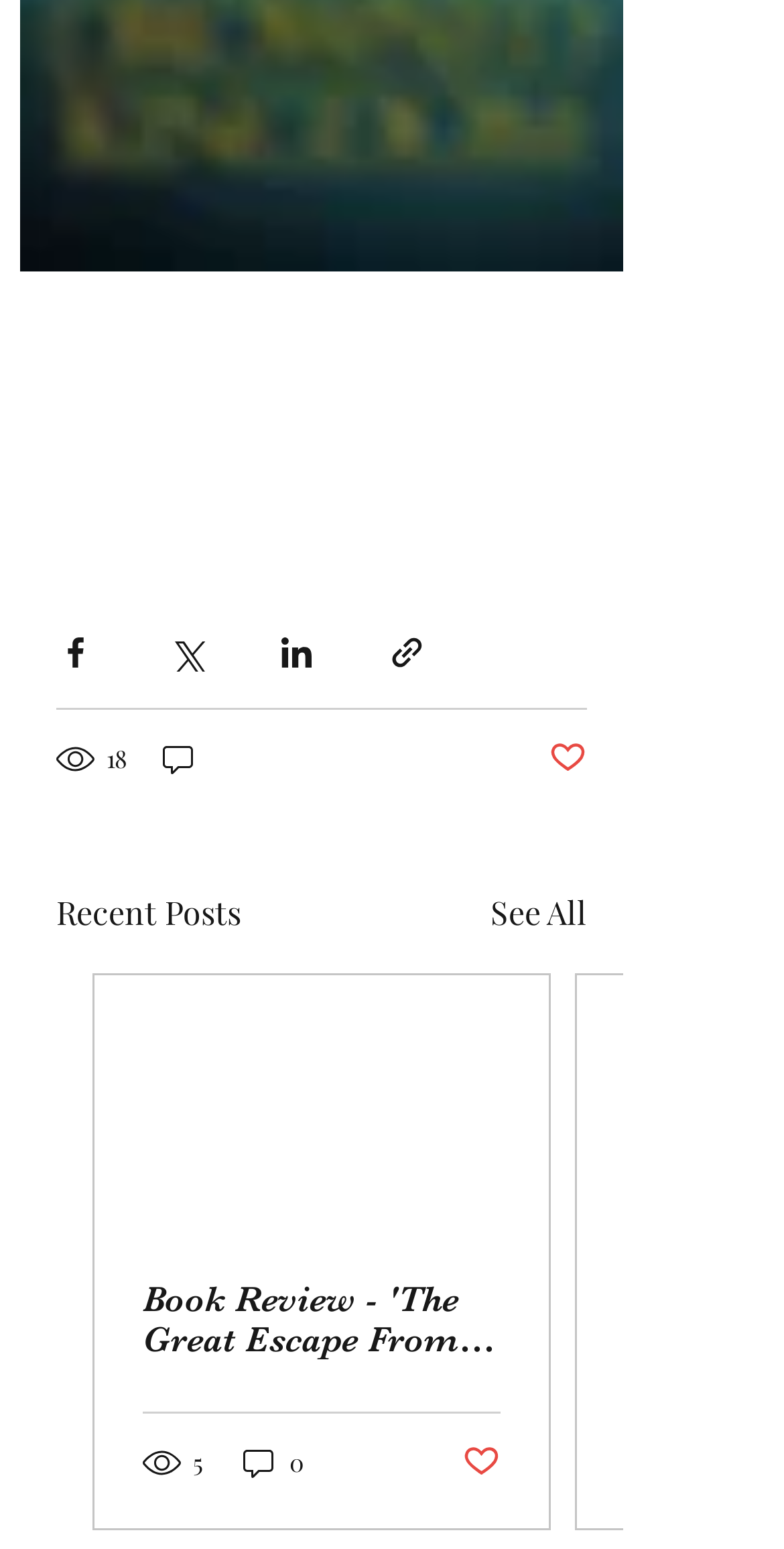What is the purpose of the 'See All' link?
Give a one-word or short phrase answer based on the image.

View all posts